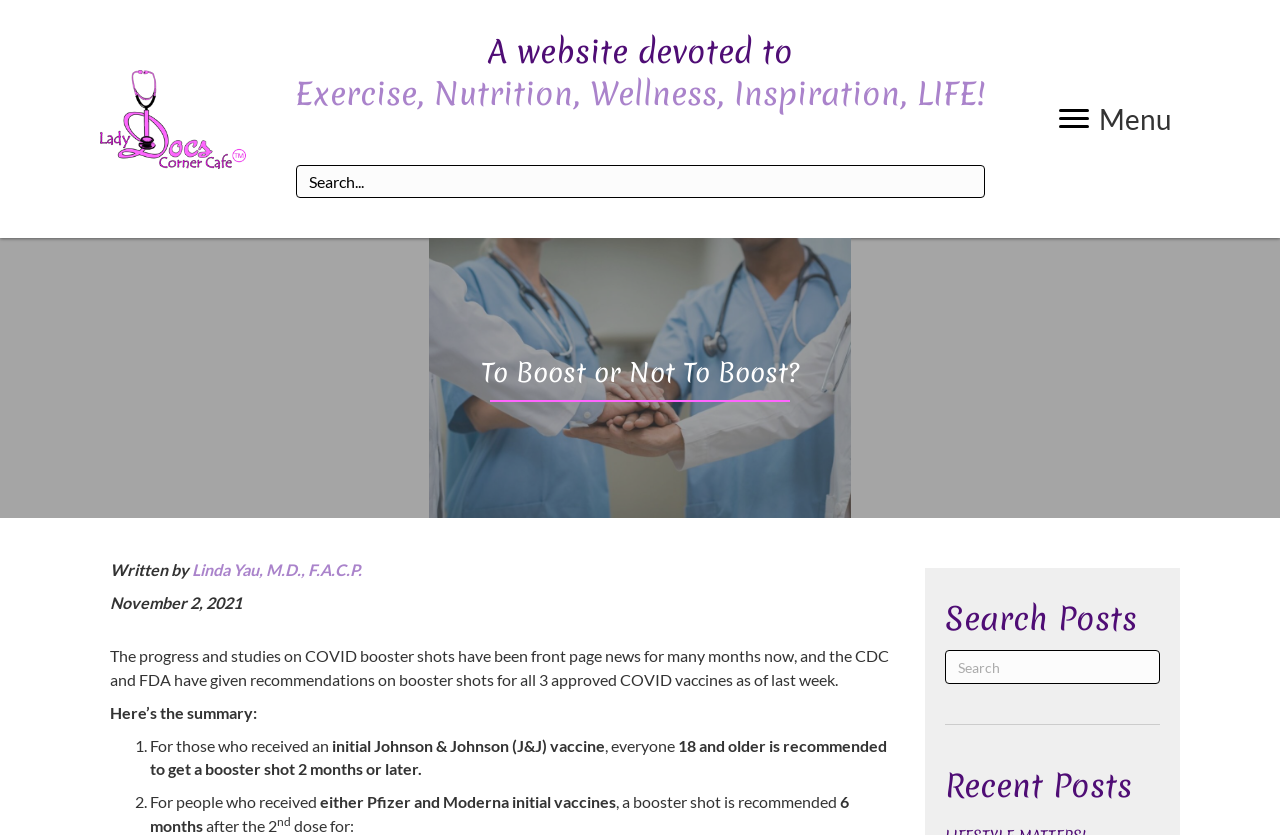Bounding box coordinates are specified in the format (top-left x, top-left y, bottom-right x, bottom-right y). All values are floating point numbers bounded between 0 and 1. Please provide the bounding box coordinate of the region this sentence describes: alt="logo-new" title="logo-new"

[0.078, 0.084, 0.192, 0.202]